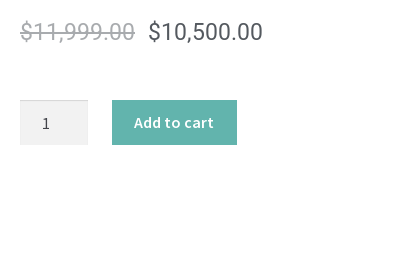What is the discounted price of the Gen Max™ 4D Massage Chair?
Refer to the image and give a detailed response to the question.

The discounted price of the Gen Max™ 4D Massage Chair is prominently featured below the original price, which is $10,500.00.